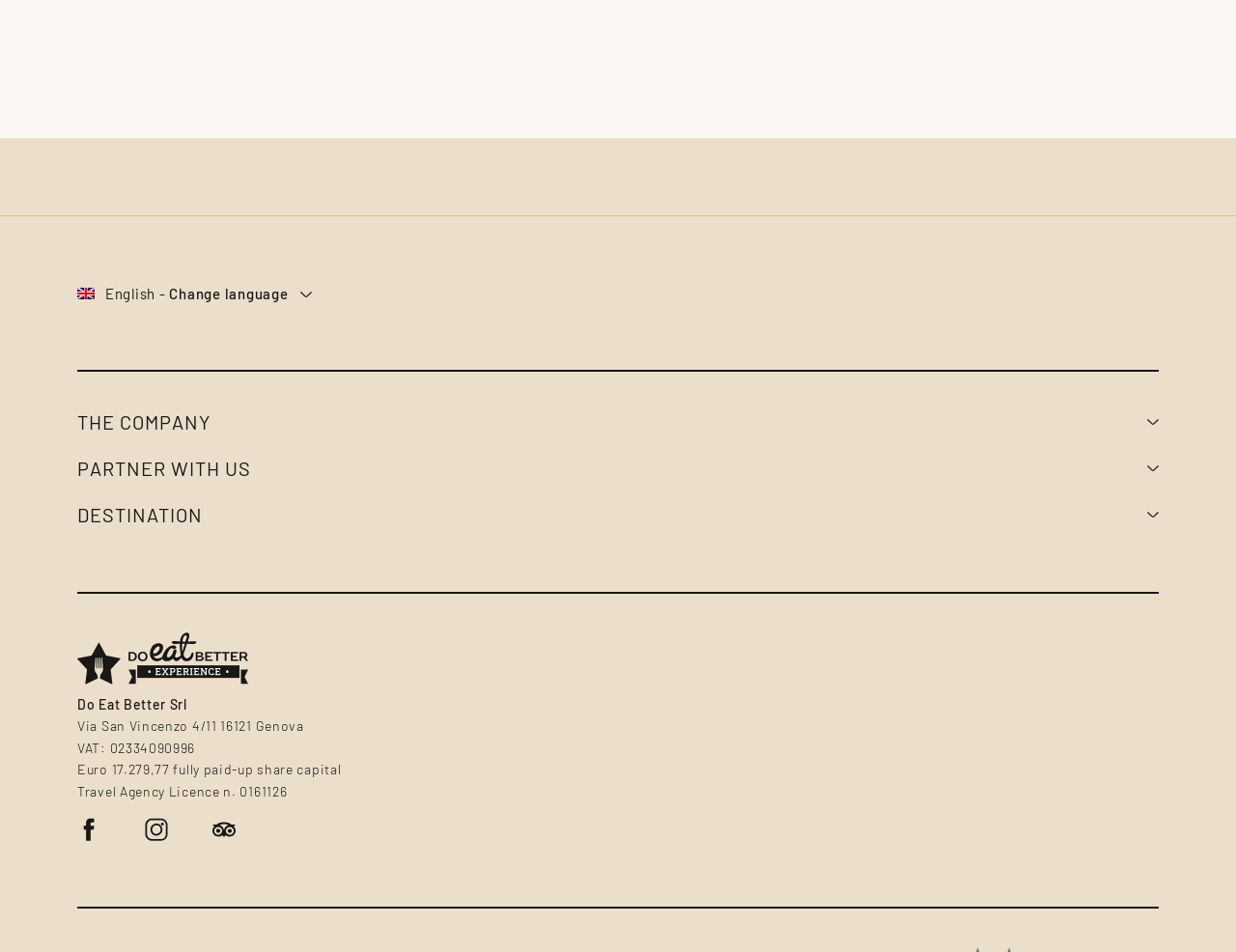Please determine the bounding box coordinates for the UI element described here. Use the format (top-left x, top-left y, bottom-right x, bottom-right y) with values bounded between 0 and 1: What are food tours

[0.062, 0.478, 0.171, 0.496]